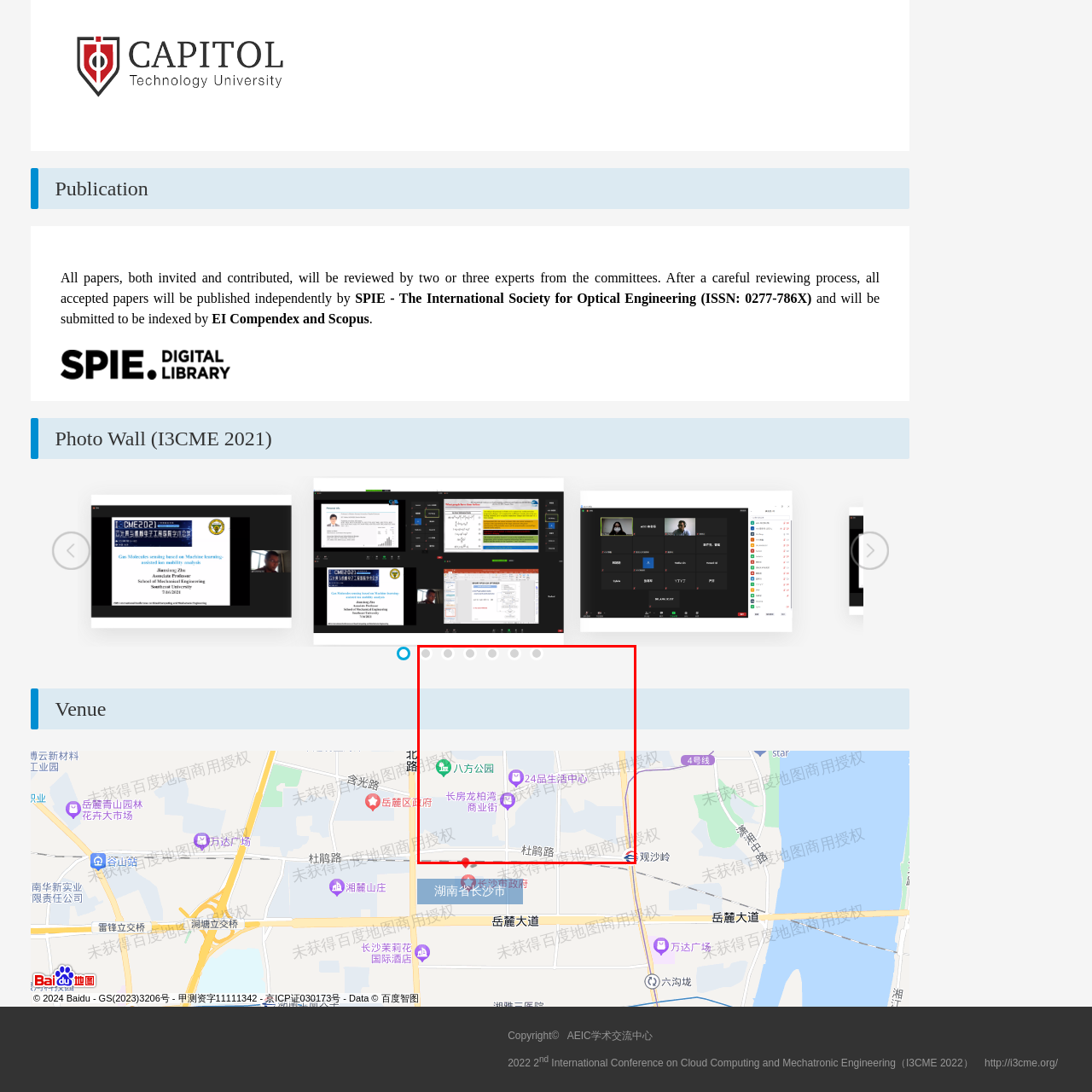Describe fully the image that is contained within the red bounding box.

The image features a map section that highlights various locations and landmarks in the region. Prominently displayed are icons for parks, commercial centers, and roads, with notable markings for "八方公园" (Bafang Park) and "24品生活中心" (24 Products Life Center). The design employs a combination of text and icons, making it easy for users to identify points of interest and navigate the area effectively. The background remains light, ensuring good visibility of the details on the map.